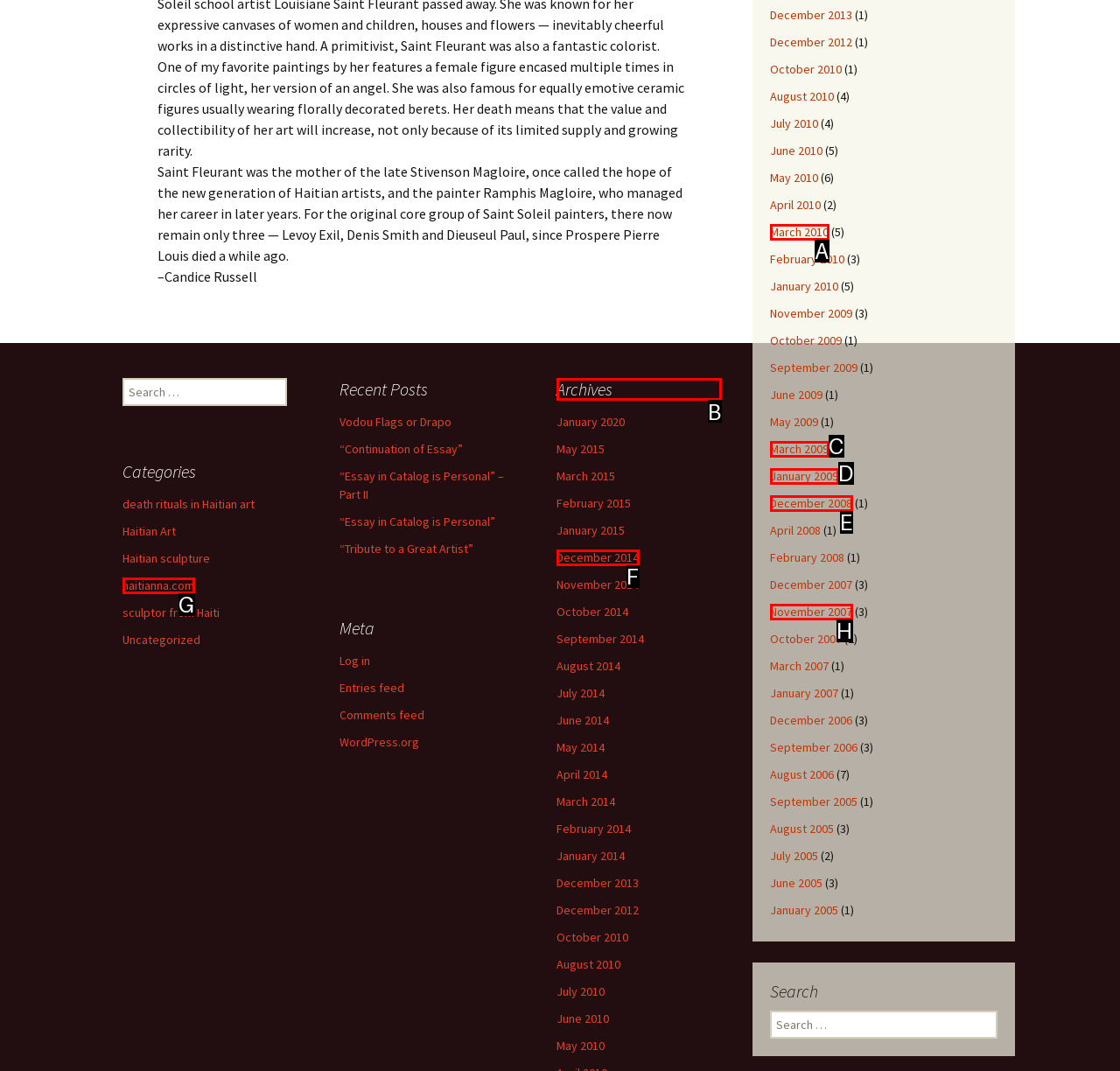Find the appropriate UI element to complete the task: Click Post News. Indicate your choice by providing the letter of the element.

None